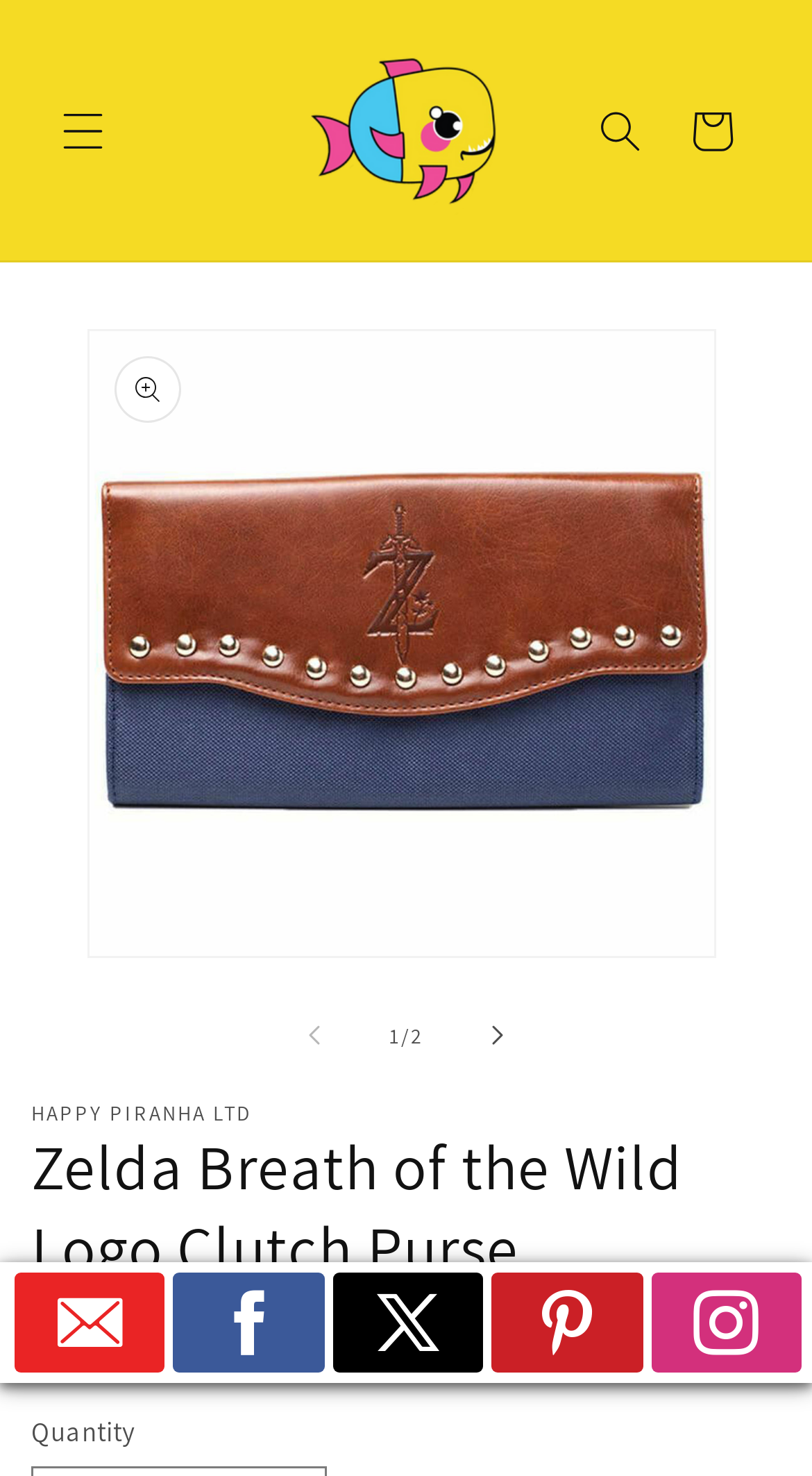Analyze the image and answer the question with as much detail as possible: 
What is the purpose of the 'Slide left' and 'Slide right' buttons?

The 'Slide left' and 'Slide right' buttons are likely used to navigate the gallery viewer, allowing users to view different images of the product.